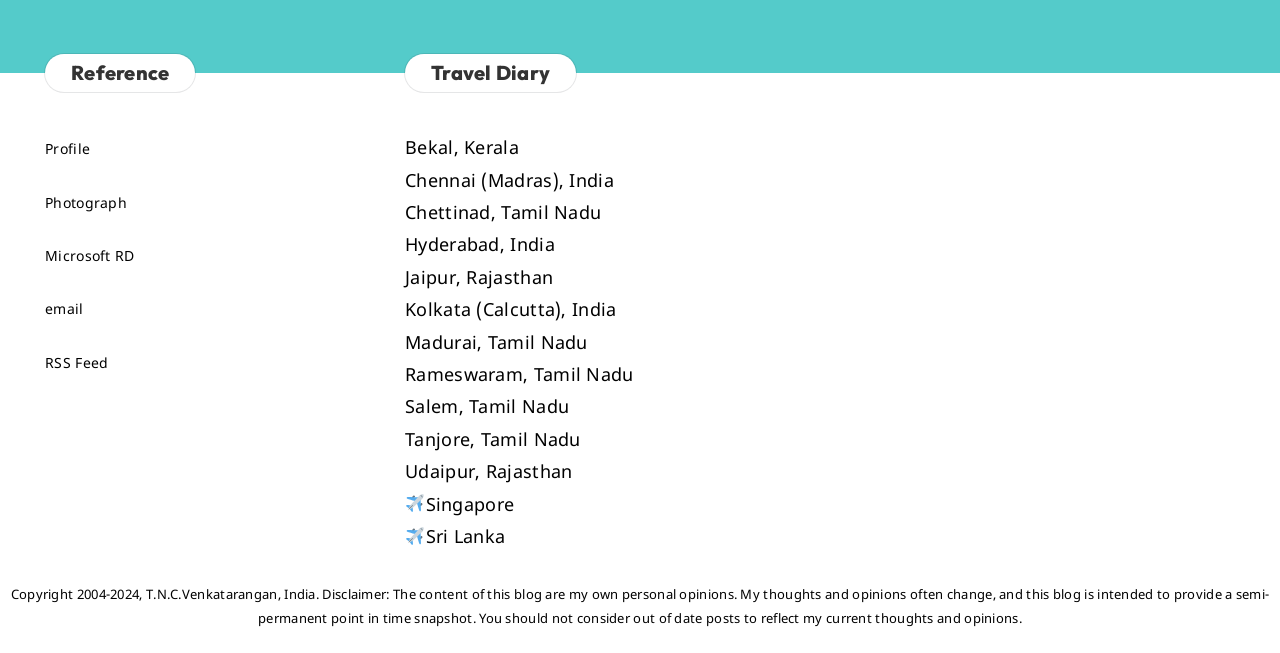Please find the bounding box coordinates of the clickable region needed to complete the following instruction: "Search for something". The bounding box coordinates must consist of four float numbers between 0 and 1, i.e., [left, top, right, bottom].

None